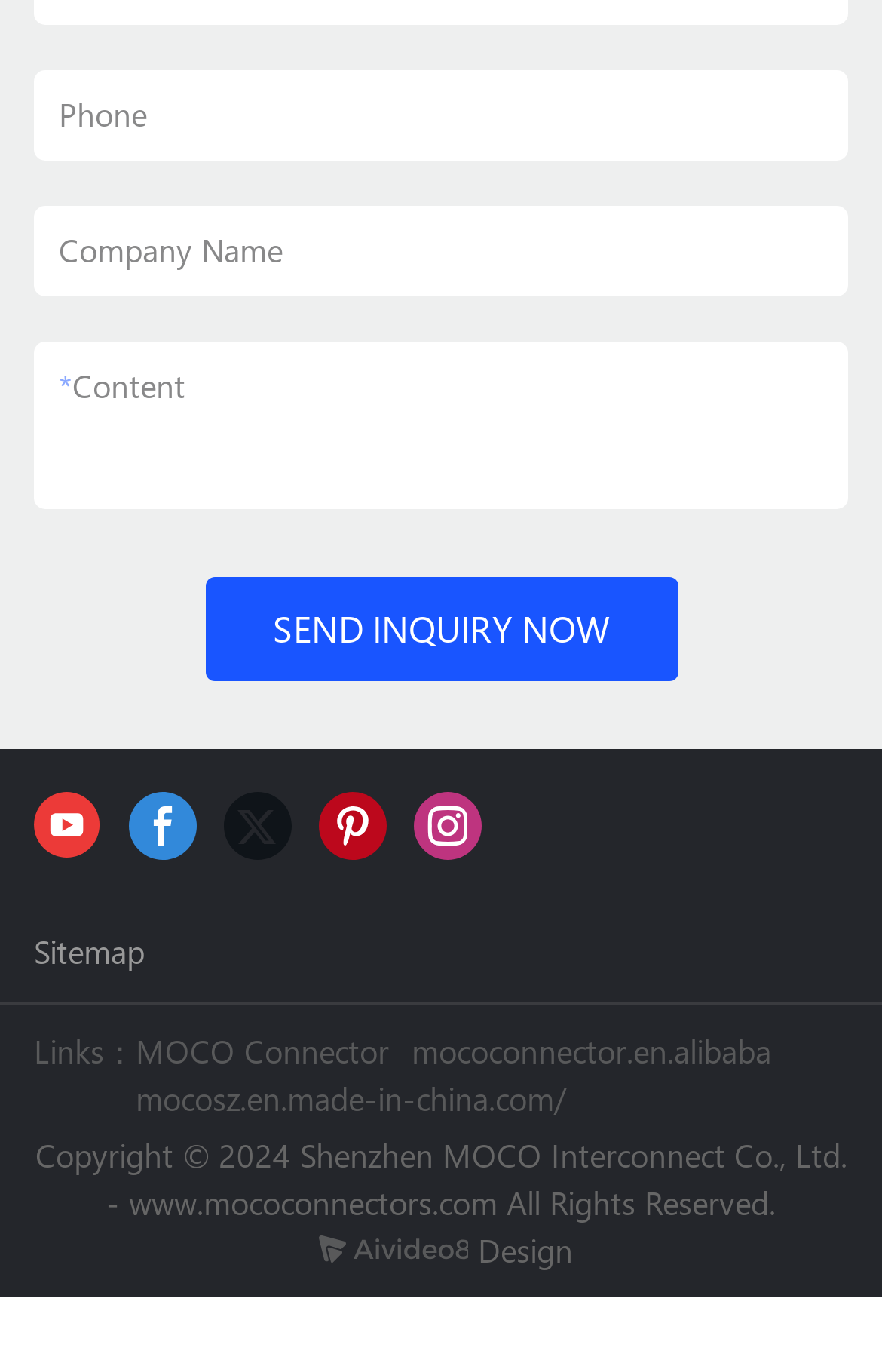Use a single word or phrase to answer the following:
What is the company name mentioned in the copyright text?

Shenzhen MOCO Interconnect Co., Ltd.